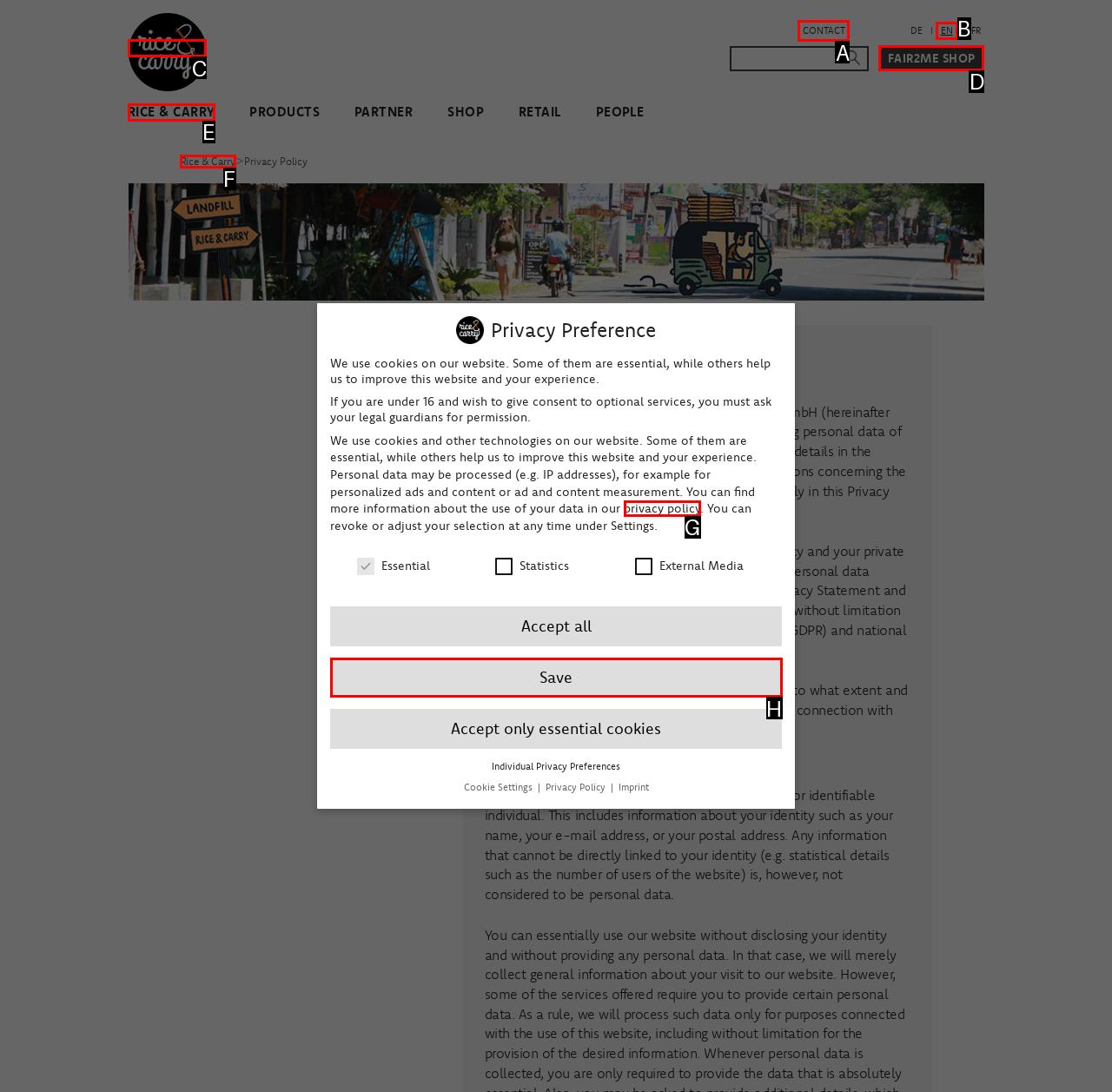Identify the correct HTML element to click to accomplish this task: Switch to the EN language
Respond with the letter corresponding to the correct choice.

B